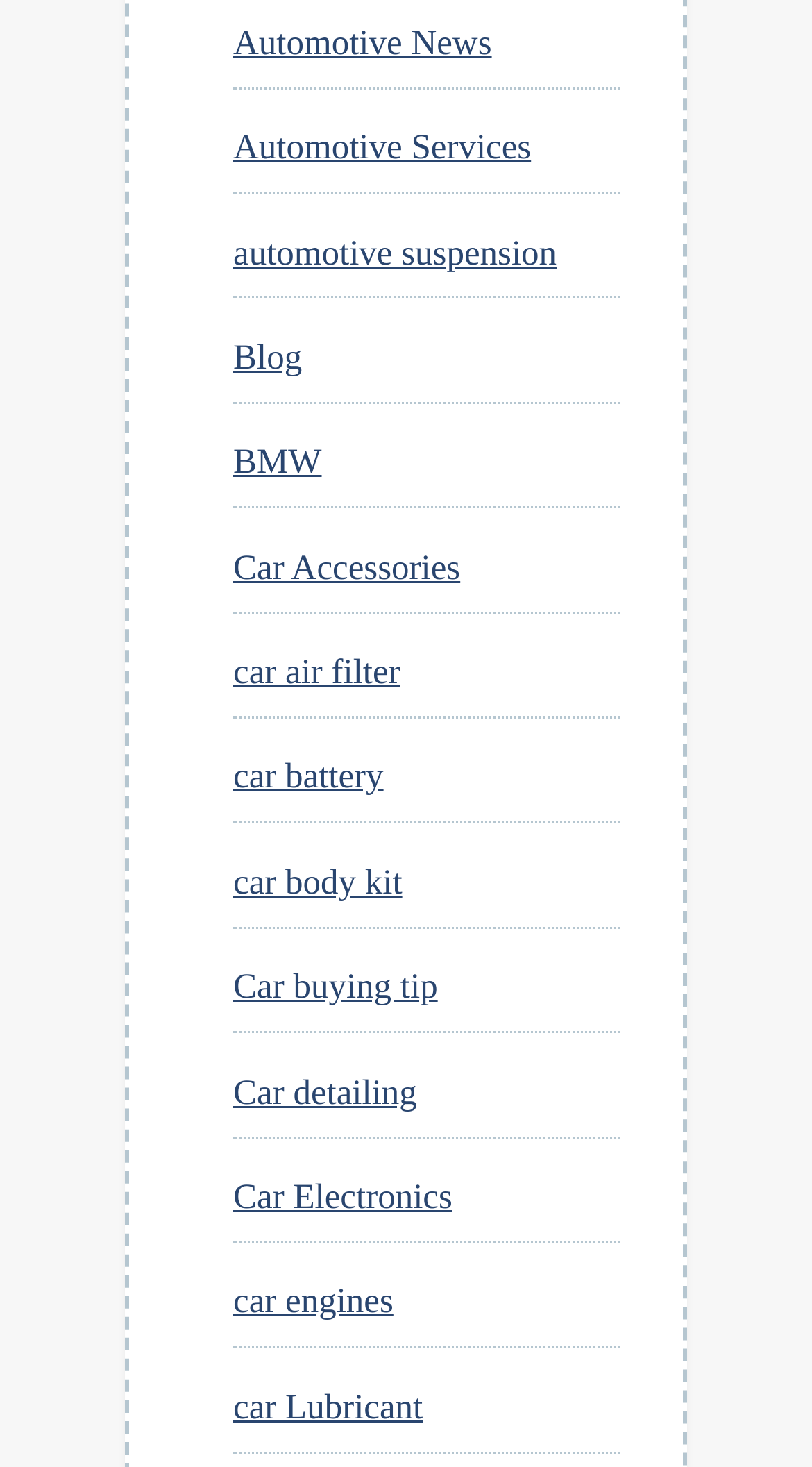How many links are in the top menu?
Using the image, answer in one word or phrase.

15